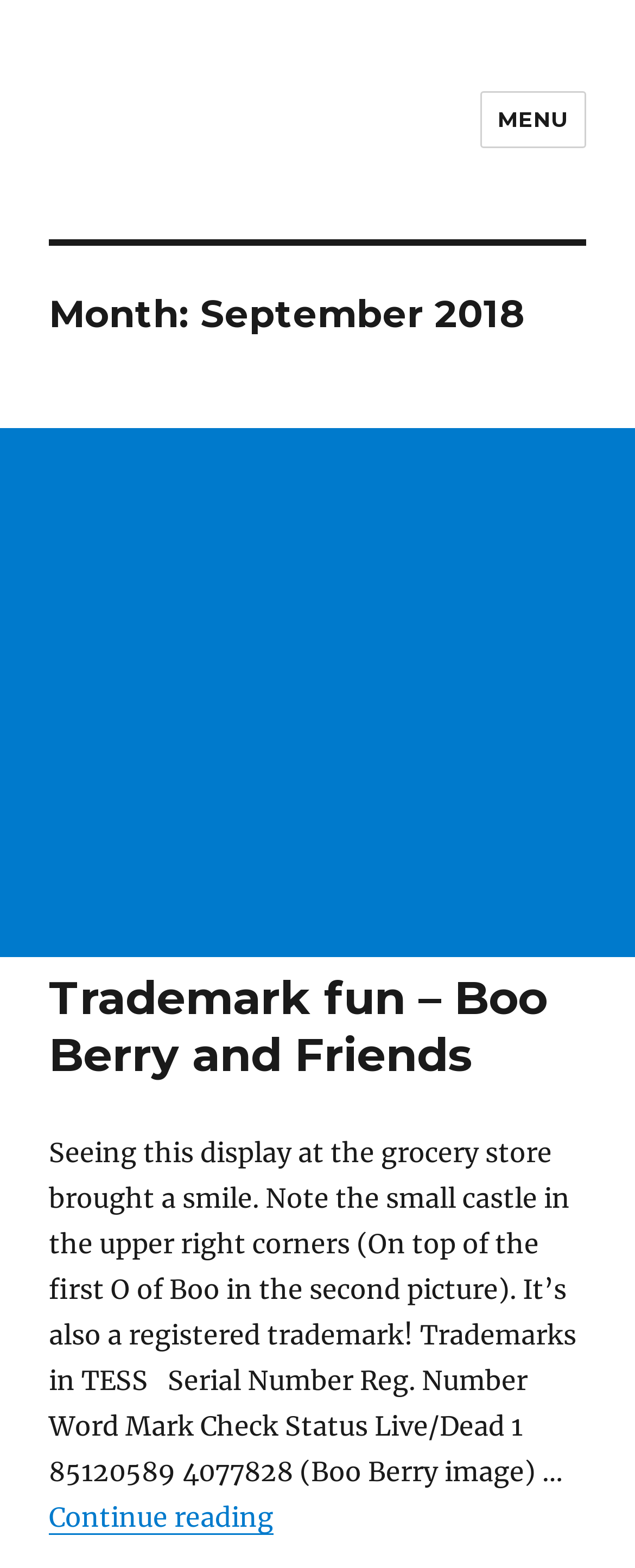What is the month displayed on the webpage?
Give a one-word or short phrase answer based on the image.

September 2018